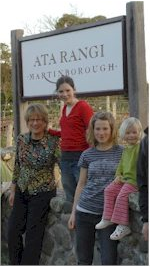How many girls are in the image?
Your answer should be a single word or phrase derived from the screenshot.

Two